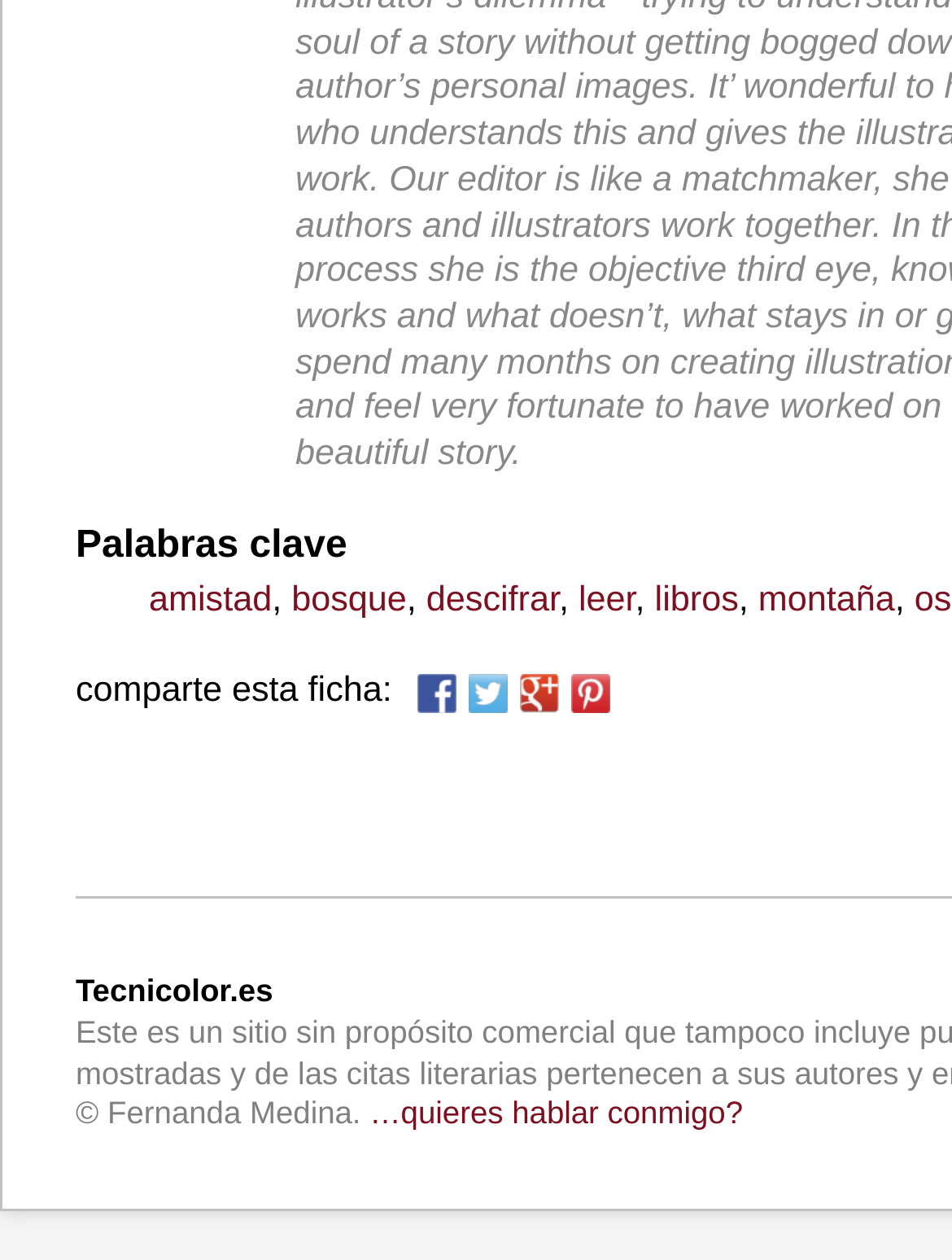Could you highlight the region that needs to be clicked to execute the instruction: "go to montaña"?

[0.796, 0.461, 0.94, 0.492]